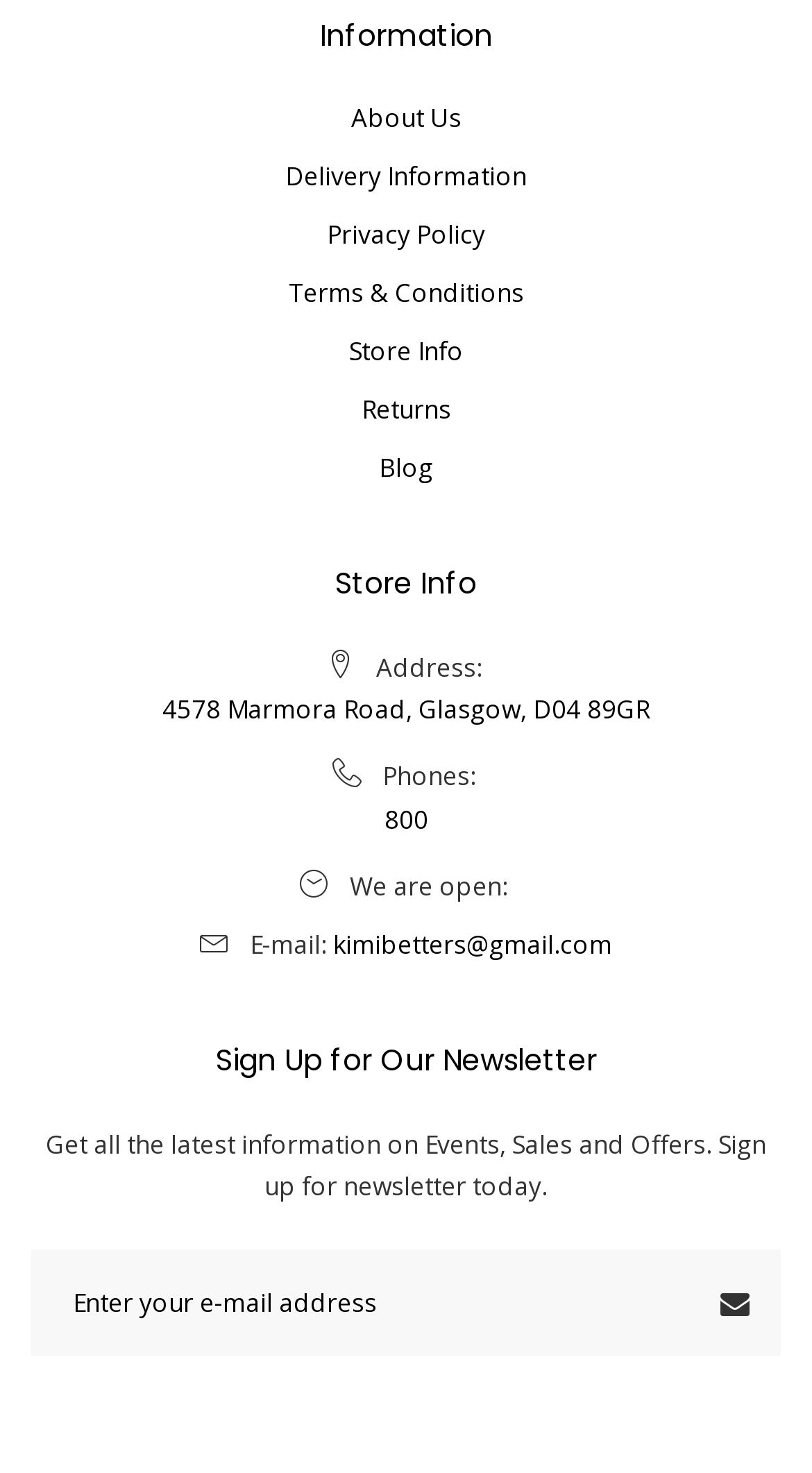What is the purpose of the newsletter? Observe the screenshot and provide a one-word or short phrase answer.

Get latest information on Events, Sales and Offers